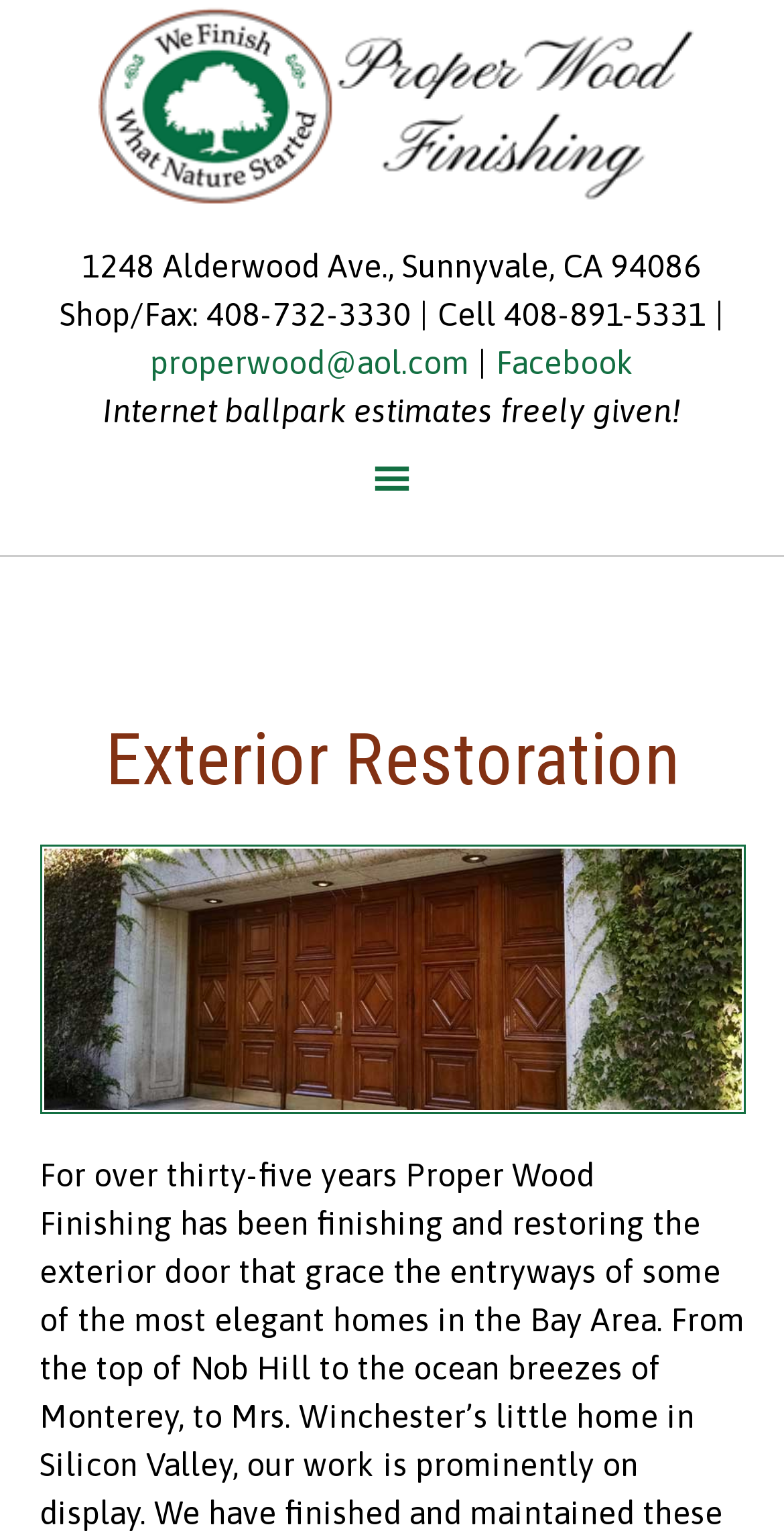Find the bounding box coordinates for the element described here: "properwood@aol.com".

[0.191, 0.224, 0.599, 0.248]